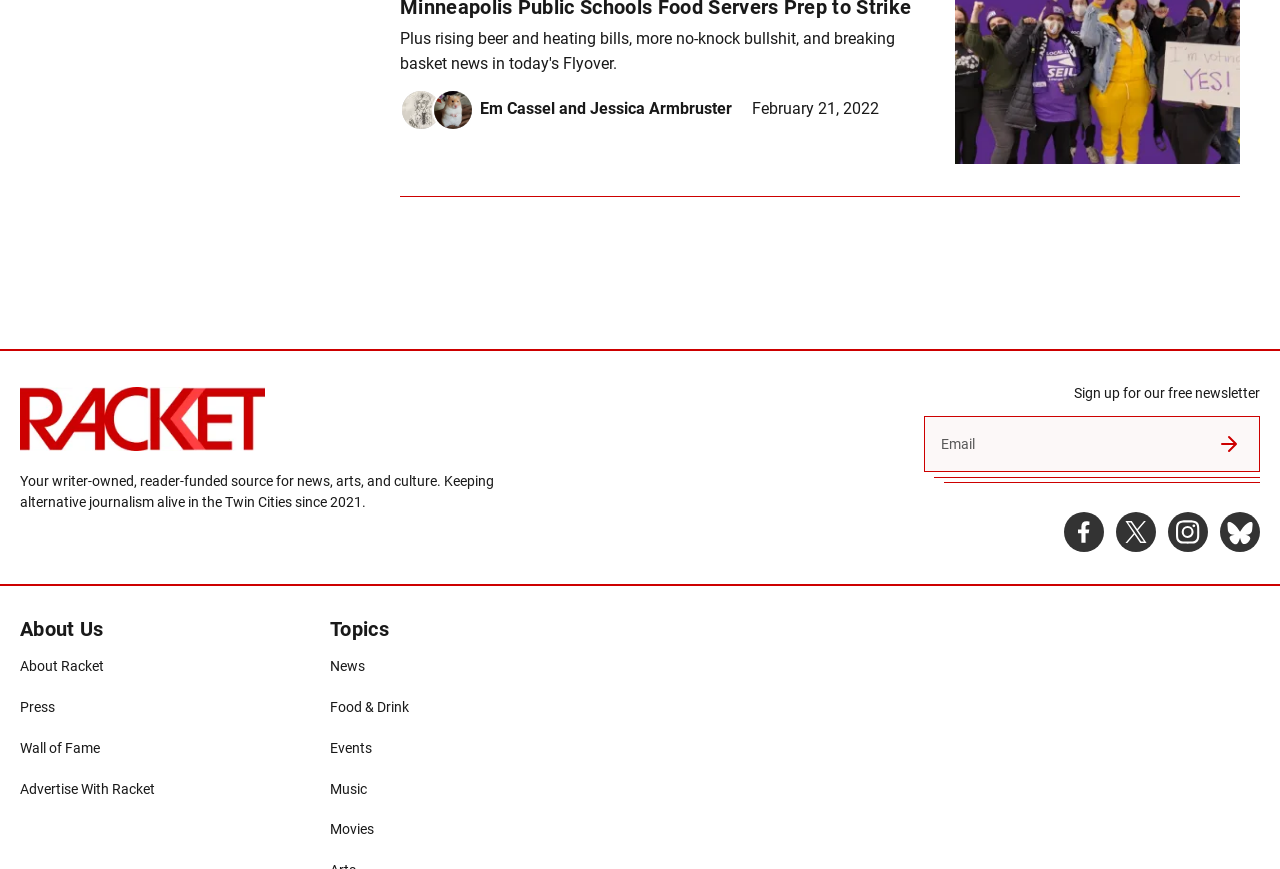Please identify the bounding box coordinates of the element that needs to be clicked to execute the following command: "Read about Racket". Provide the bounding box using four float numbers between 0 and 1, formatted as [left, top, right, bottom].

[0.016, 0.755, 0.081, 0.78]